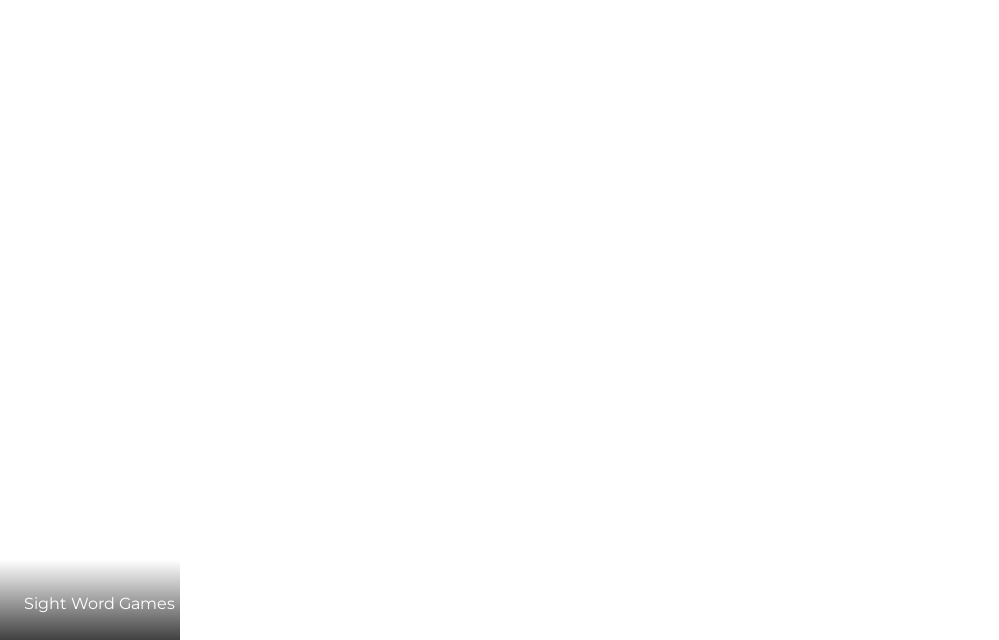Give a thorough explanation of the elements present in the image.

The image features the title "Sight Word Games" prominently displayed at the bottom. It is associated with a section dedicated to educational resources, specifically a workbook designed for kindergarten students. This workbook provides engaging activities that enhance word recognition and writing skills, making learning fun for early learners. The background is simple and dark, which allows the title to stand out clearly, emphasizing the focus on developing literacy through interactive games. This educational material is aimed at children aged 4 to 7, facilitating their introduction to essential sight words in an enjoyable manner.